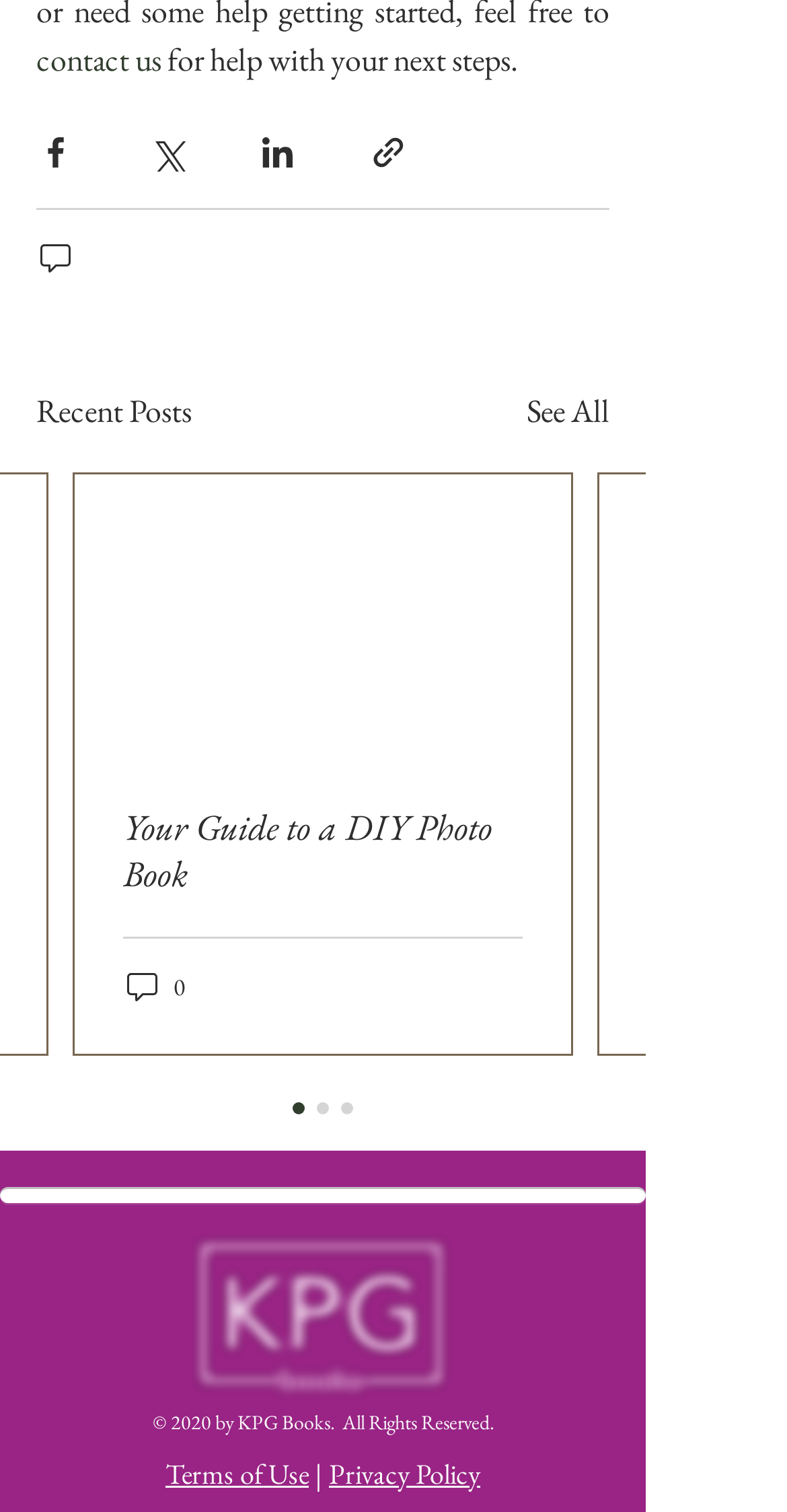Locate the bounding box coordinates of the element that should be clicked to fulfill the instruction: "See all recent posts".

[0.669, 0.257, 0.774, 0.289]